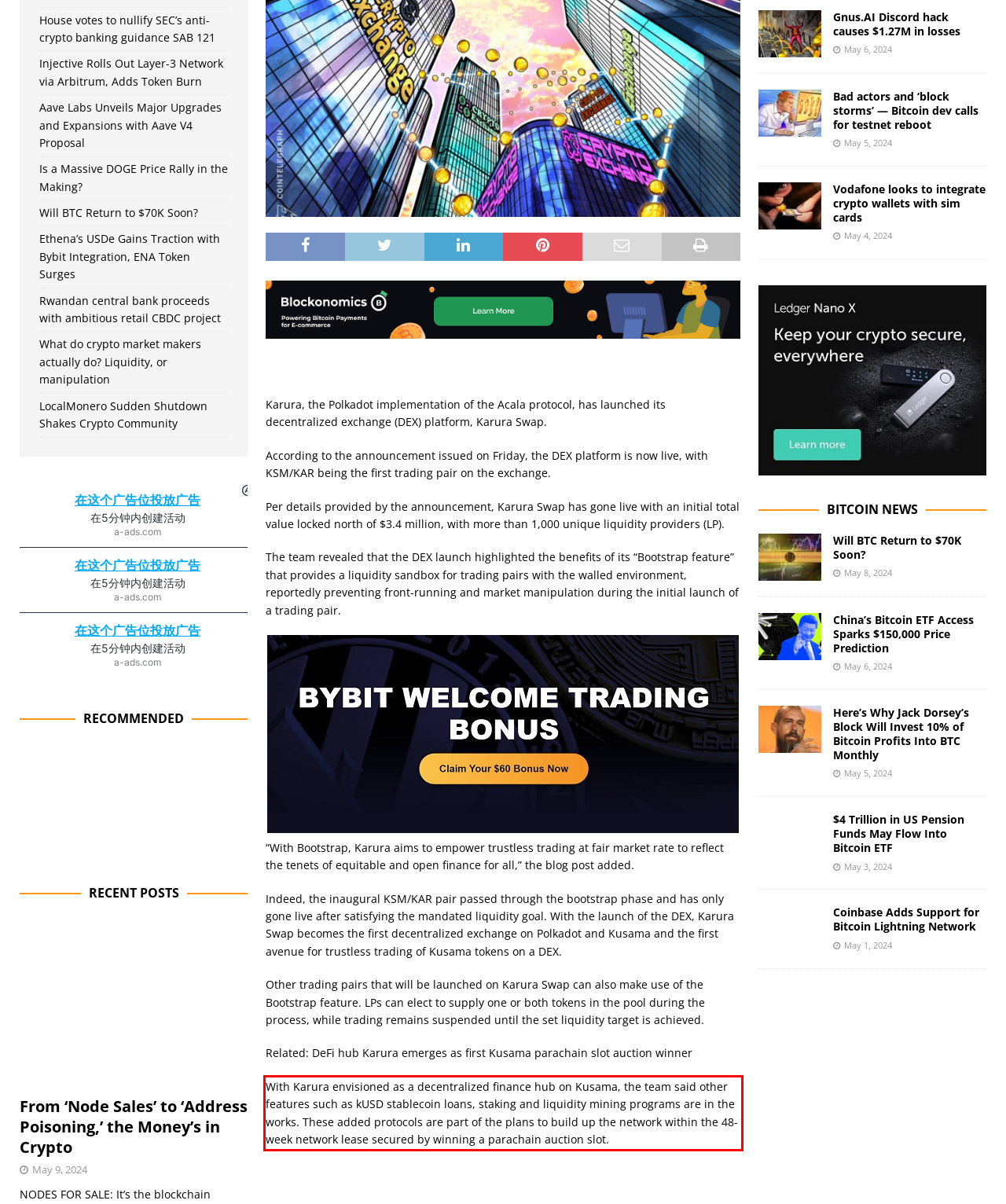Look at the webpage screenshot and recognize the text inside the red bounding box.

With Karura envisioned as a decentralized finance hub on Kusama, the team said other features such as kUSD stablecoin loans, staking and liquidity mining programs are in the works. These added protocols are part of the plans to build up the network within the 48-week network lease secured by winning a parachain auction slot.